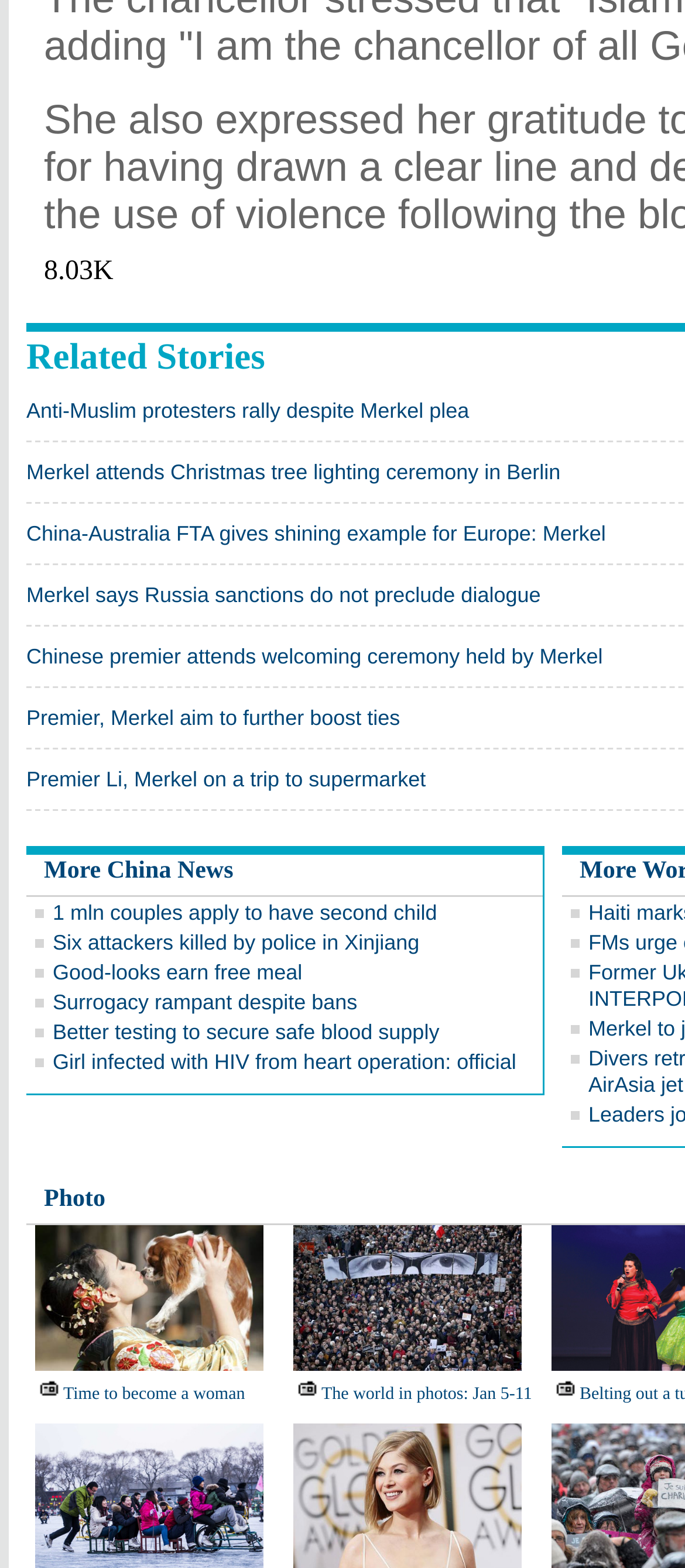What is the topic of the news article with a photo?
Please give a detailed and elaborate answer to the question.

The news article with a photo is about a girl infected with HIV, which is indicated by the link text 'Girl infected with HIV from heart operation: official' and the presence of a photo link.